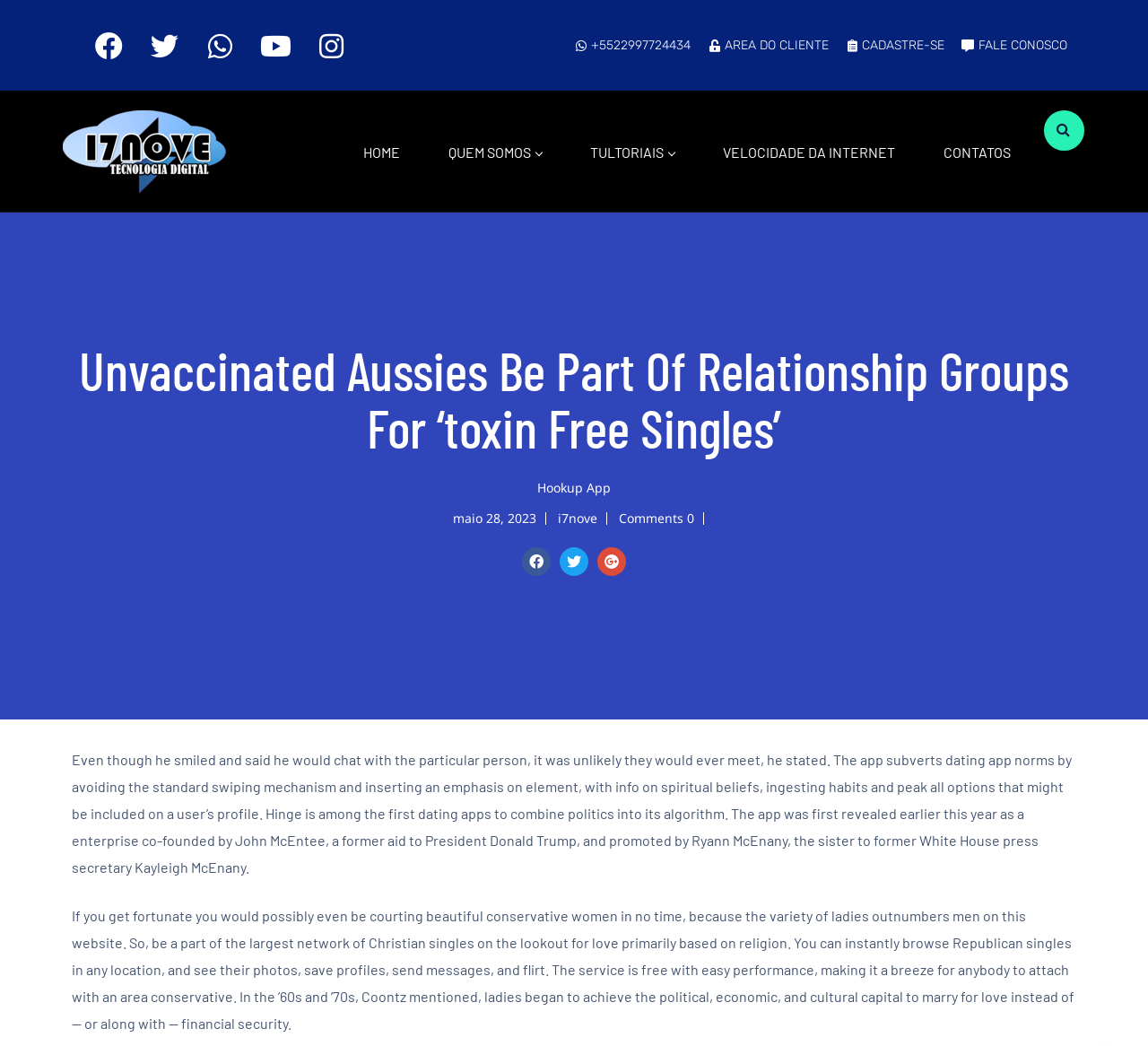What is the date mentioned on the webpage?
Based on the image, answer the question with as much detail as possible.

I found the date by looking at the link elements on the webpage and found the one that contains a date in the format 'maio 28, 2023'.